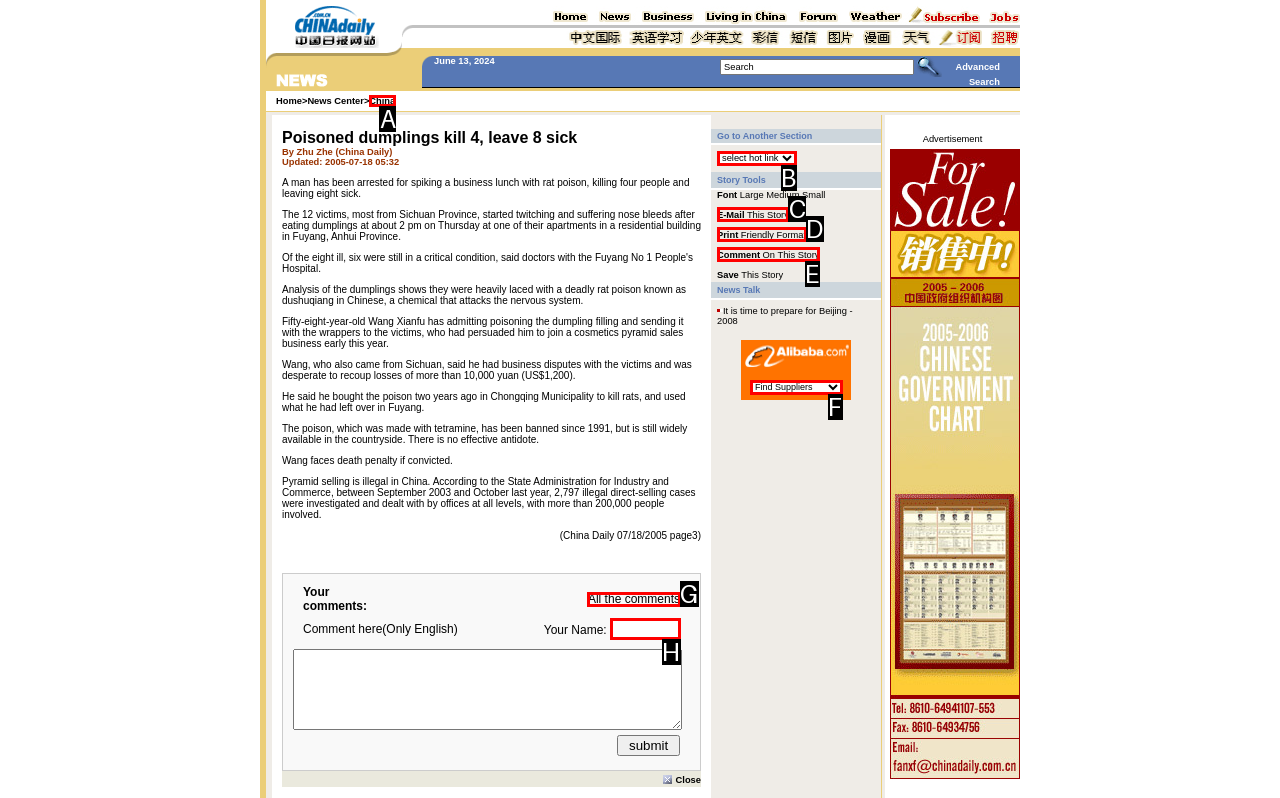Pick the right letter to click to achieve the task: Click the 'China' link
Answer with the letter of the correct option directly.

A